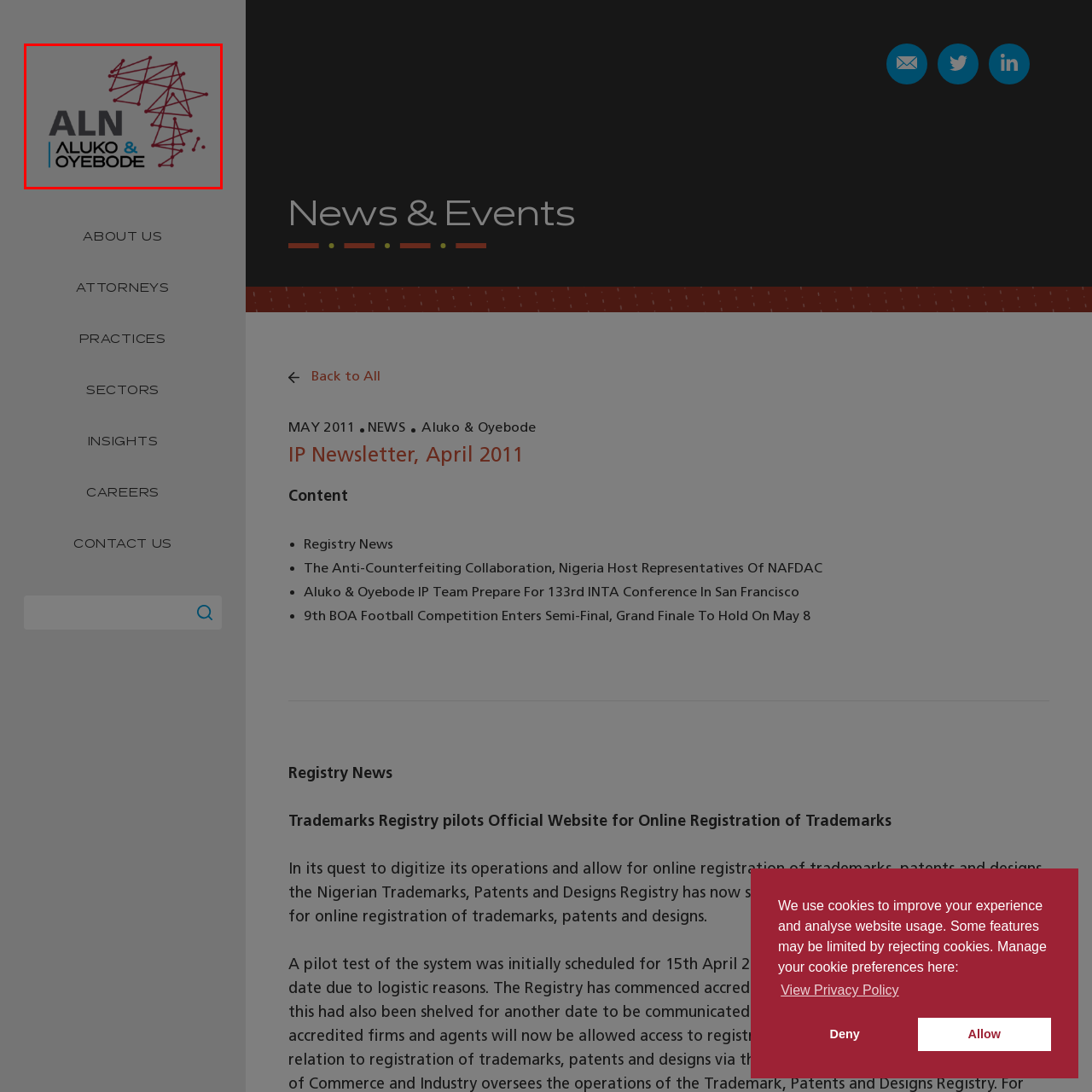What is the font style of the firm's name in the logo?
Carefully look at the image inside the red bounding box and answer the question in a detailed manner using the visual details present.

The caption describes the font style of the firm's name 'ALUKO & OYEBODE' in the logo as sleek and modern, which contributes to the overall visual identity of the firm.